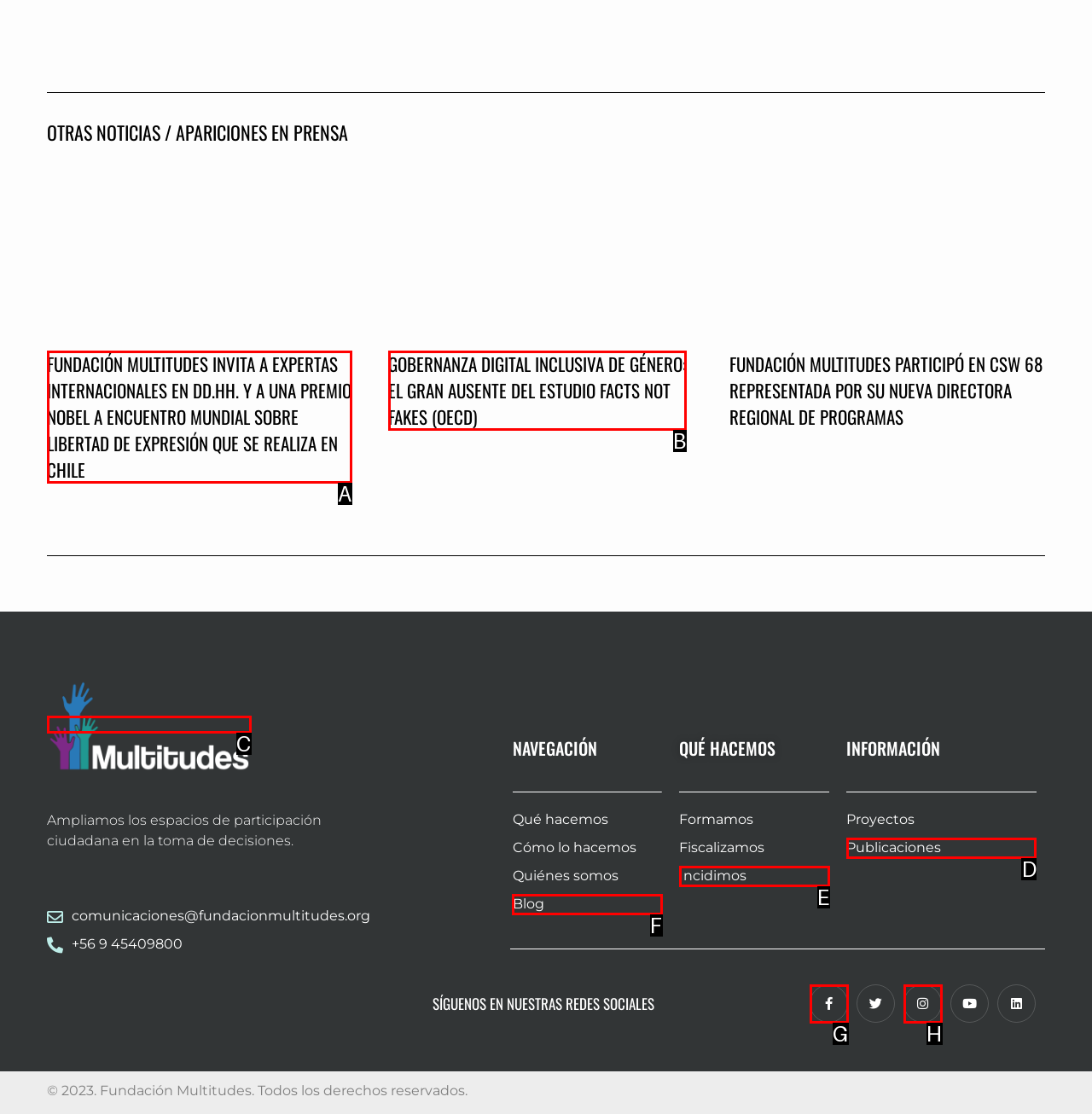Choose the correct UI element to click for this task: Click on the link to Fundación Multitudes Answer using the letter from the given choices.

C